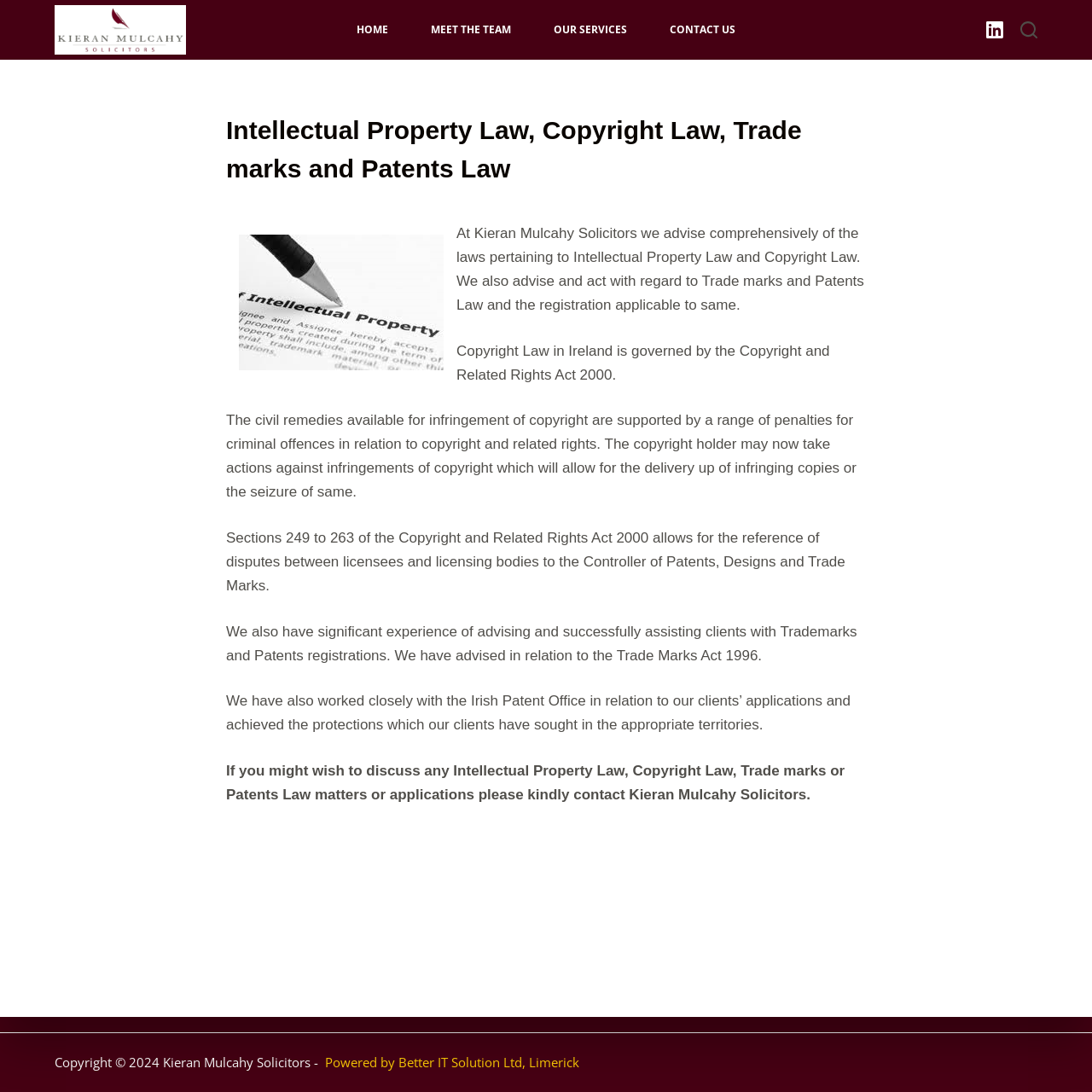What can be delivered up or seized in case of copyright infringement?
Use the information from the screenshot to give a comprehensive response to the question.

According to the webpage content, the copyright holder may take actions against infringements of copyright, which will allow for the delivery up of infringing copies or the seizure of same.